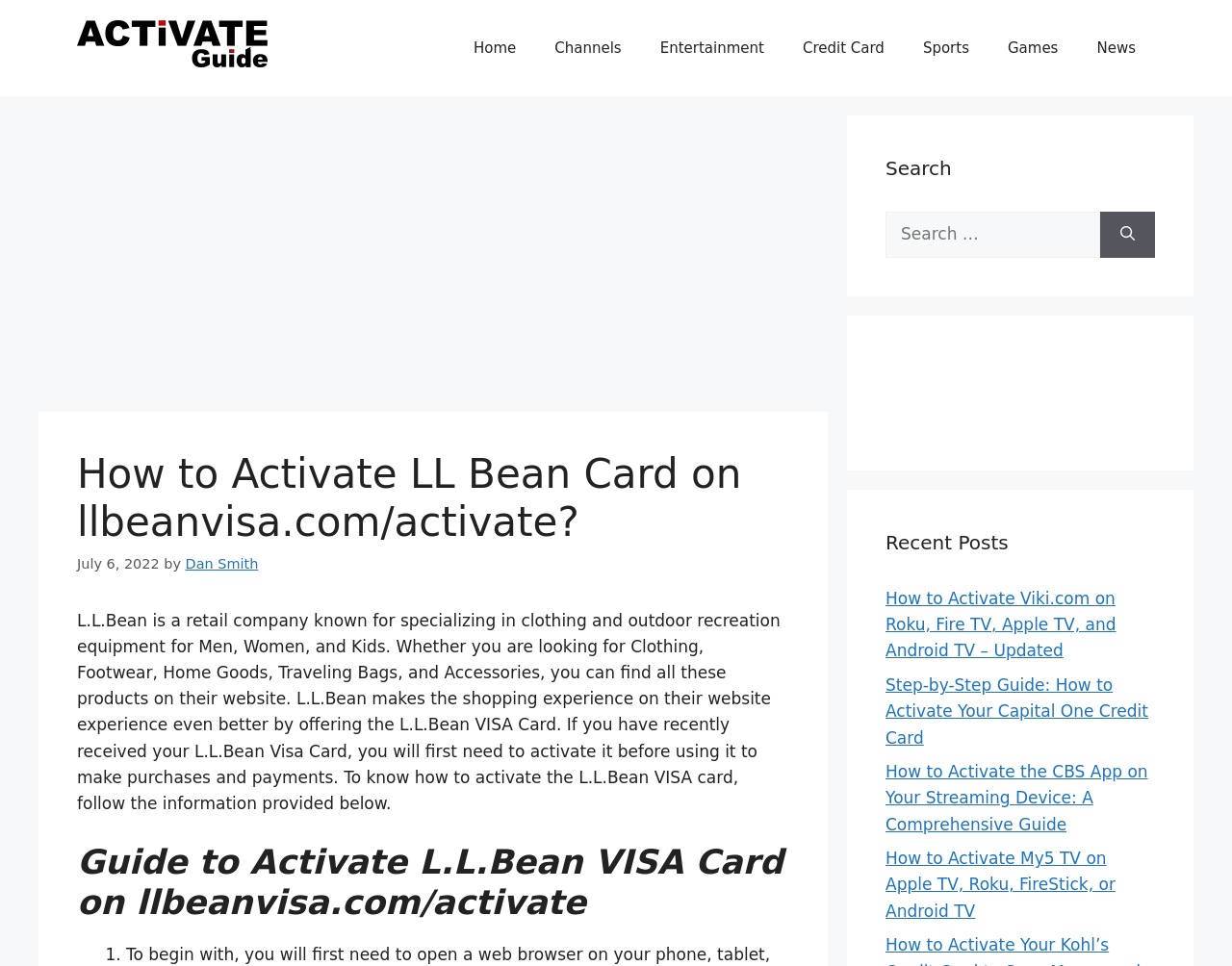What is the purpose of the search box on the webpage?
Based on the screenshot, provide your answer in one word or phrase.

Search for content